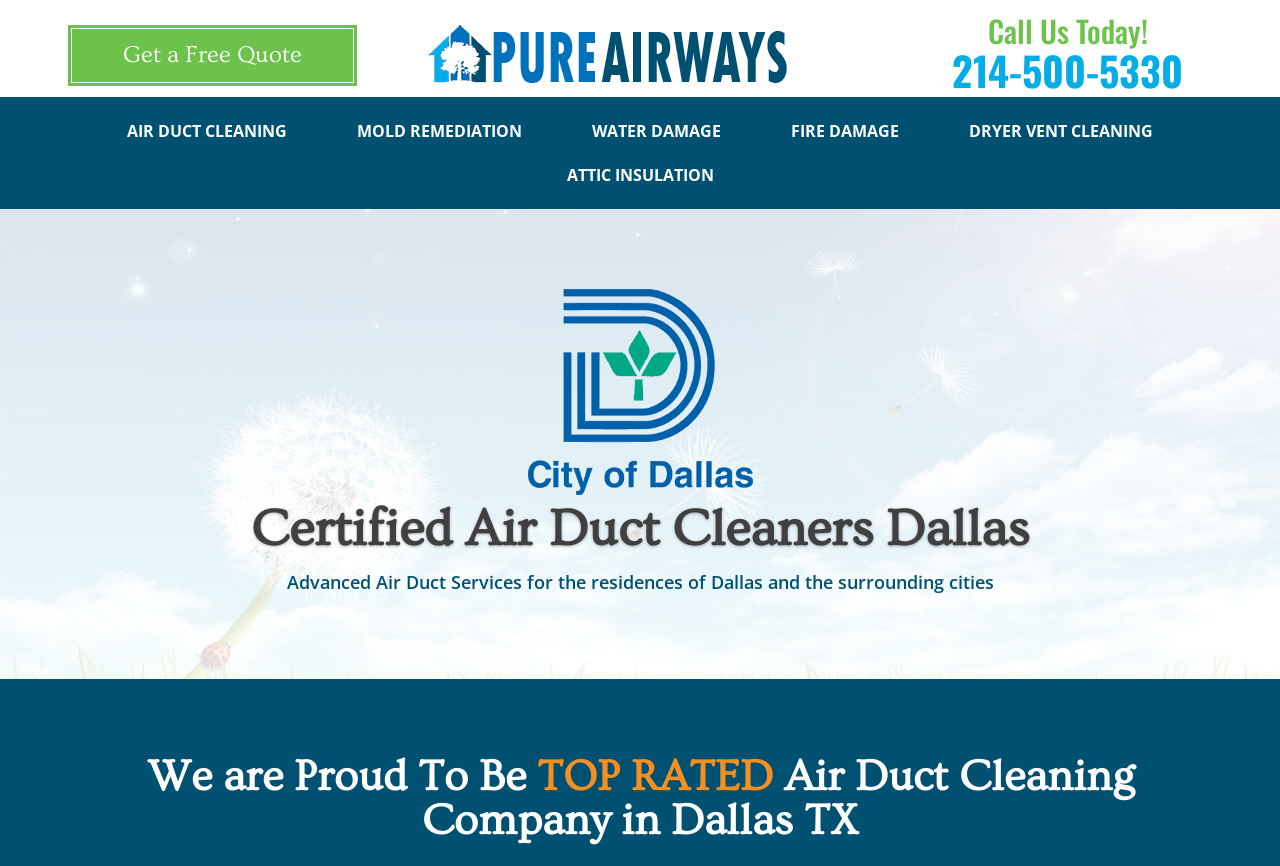Identify and provide the text of the main header on the webpage.

Certified Air Duct Cleaners Dallas